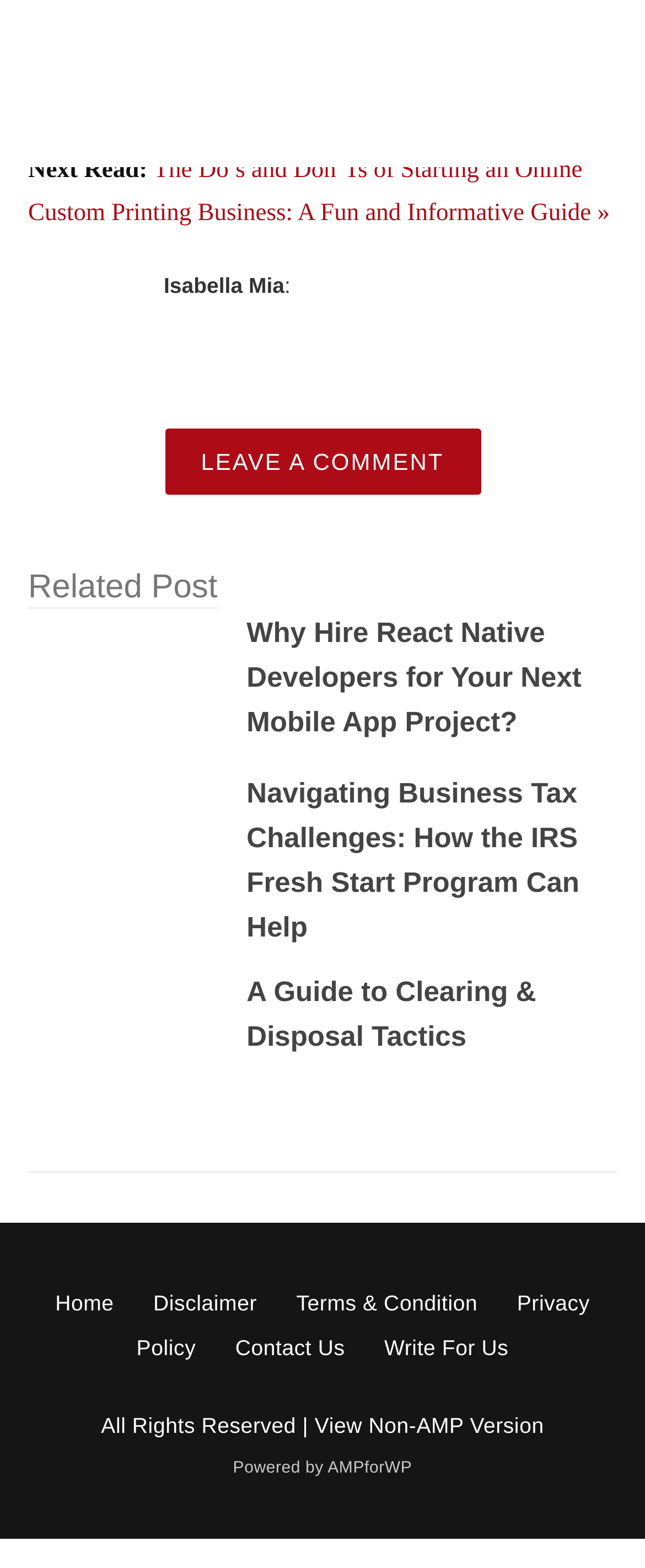Identify the bounding box coordinates of the specific part of the webpage to click to complete this instruction: "View the home page".

[0.086, 0.823, 0.177, 0.839]